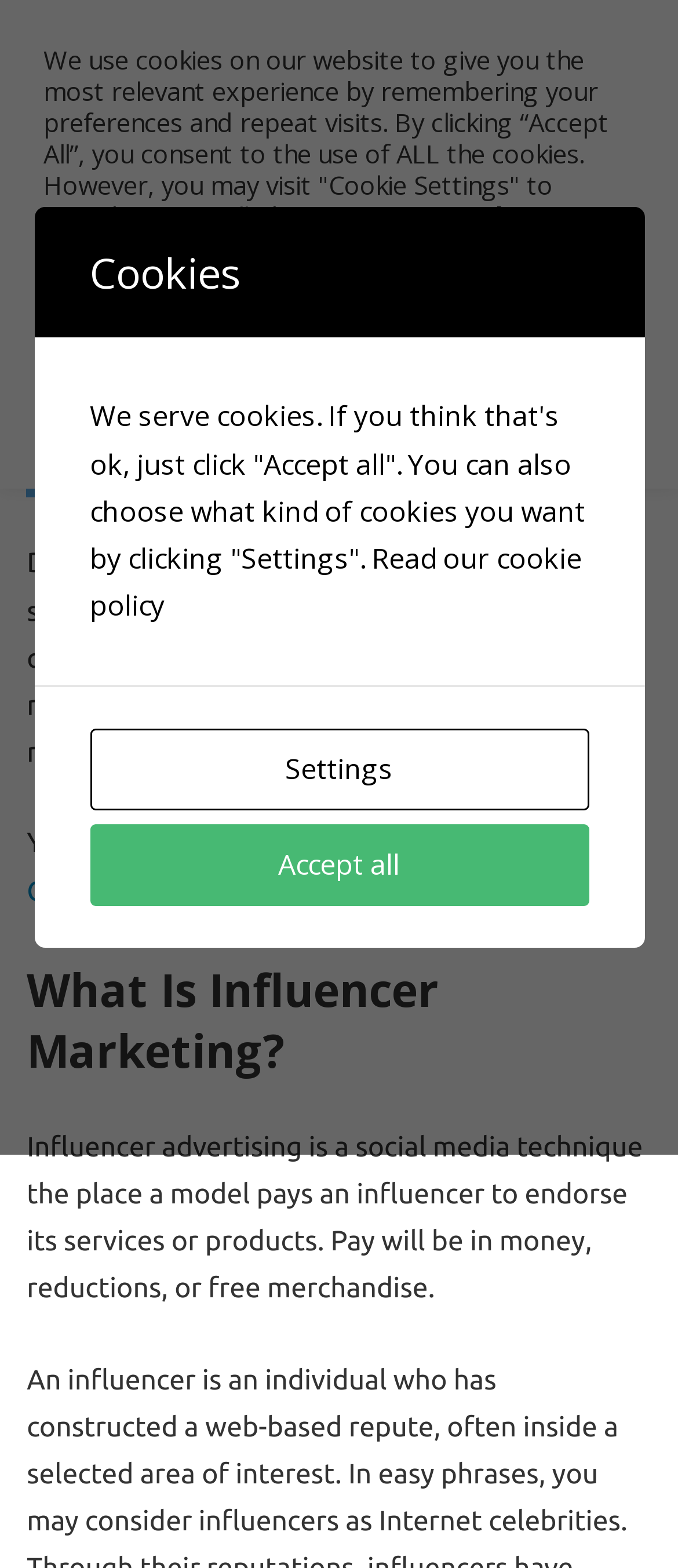Could you identify the text that serves as the heading for this webpage?

Influencer Marketing Tips (2022) | HTML Goodies